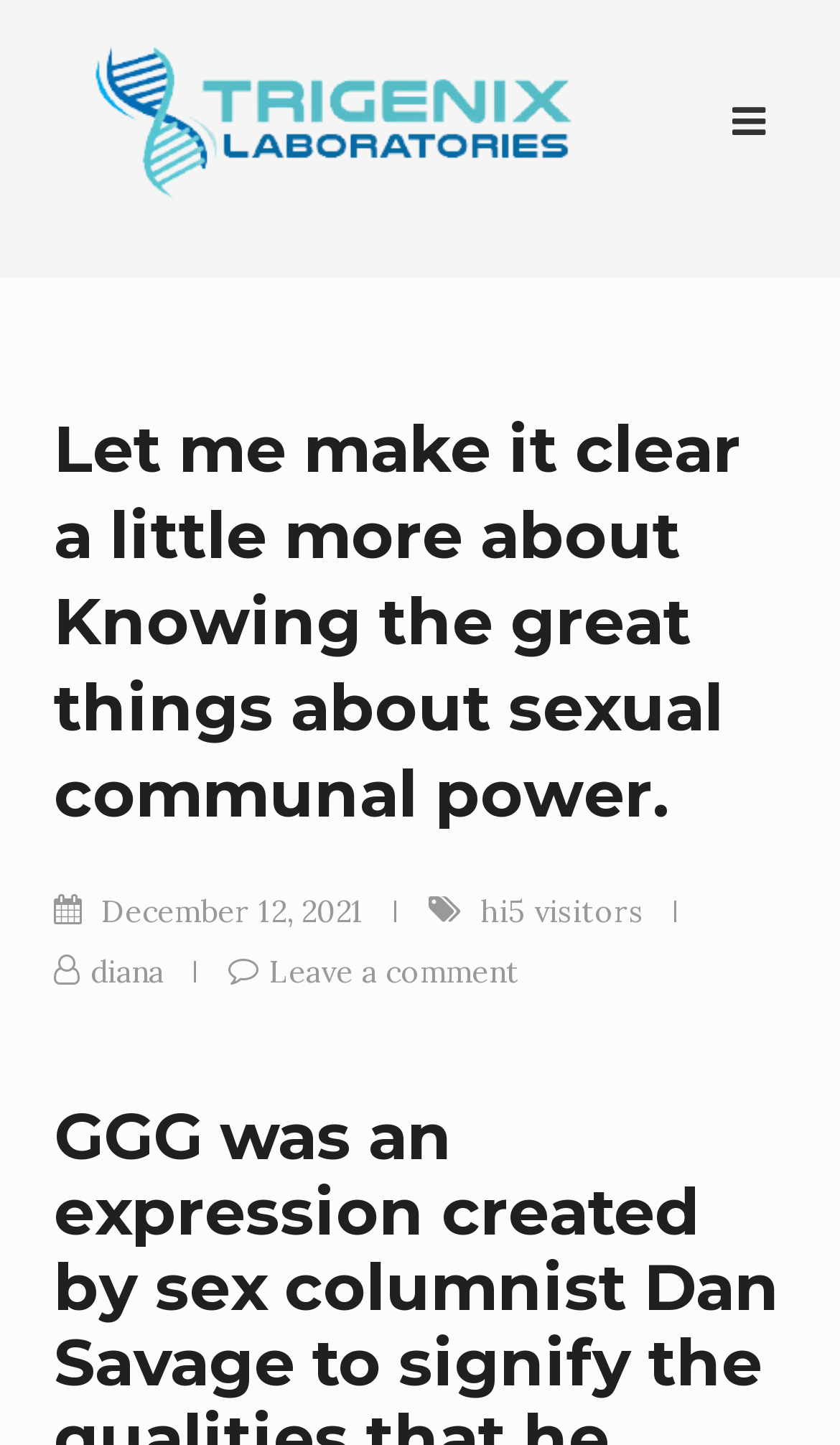Please reply to the following question using a single word or phrase: 
What is the number of visitors?

hi5